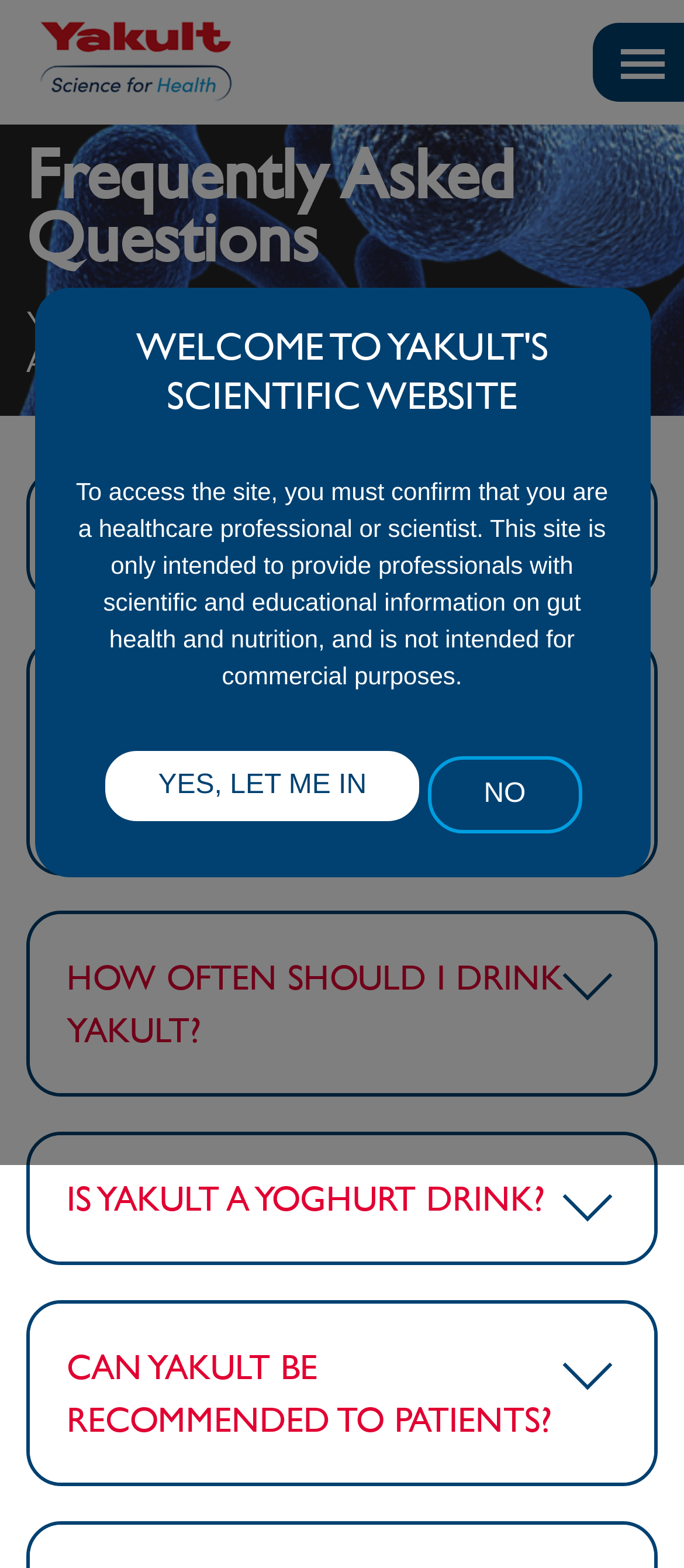Using the webpage screenshot and the element description Social Media, determine the bounding box coordinates. Specify the coordinates in the format (top-left x, top-left y, bottom-right x, bottom-right y) with values ranging from 0 to 1.

None